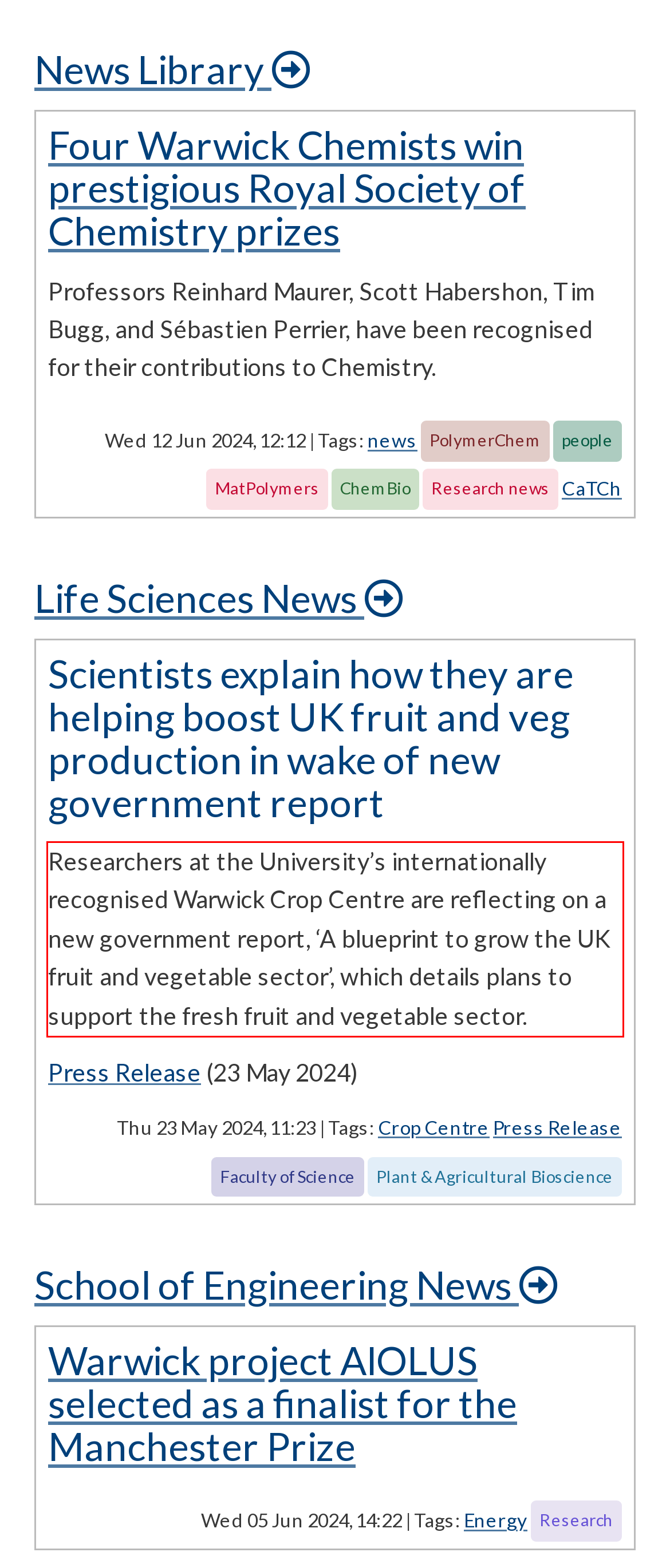Please perform OCR on the text content within the red bounding box that is highlighted in the provided webpage screenshot.

Researchers at the University’s internationally recognised Warwick Crop Centre are reflecting on a new government report, ‘A blueprint to grow the UK fruit and vegetable sector’, which details plans to support the fresh fruit and vegetable sector.